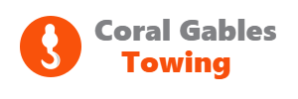What is the color of the 'Coral Gables' text? Based on the image, give a response in one word or a short phrase.

bold gray